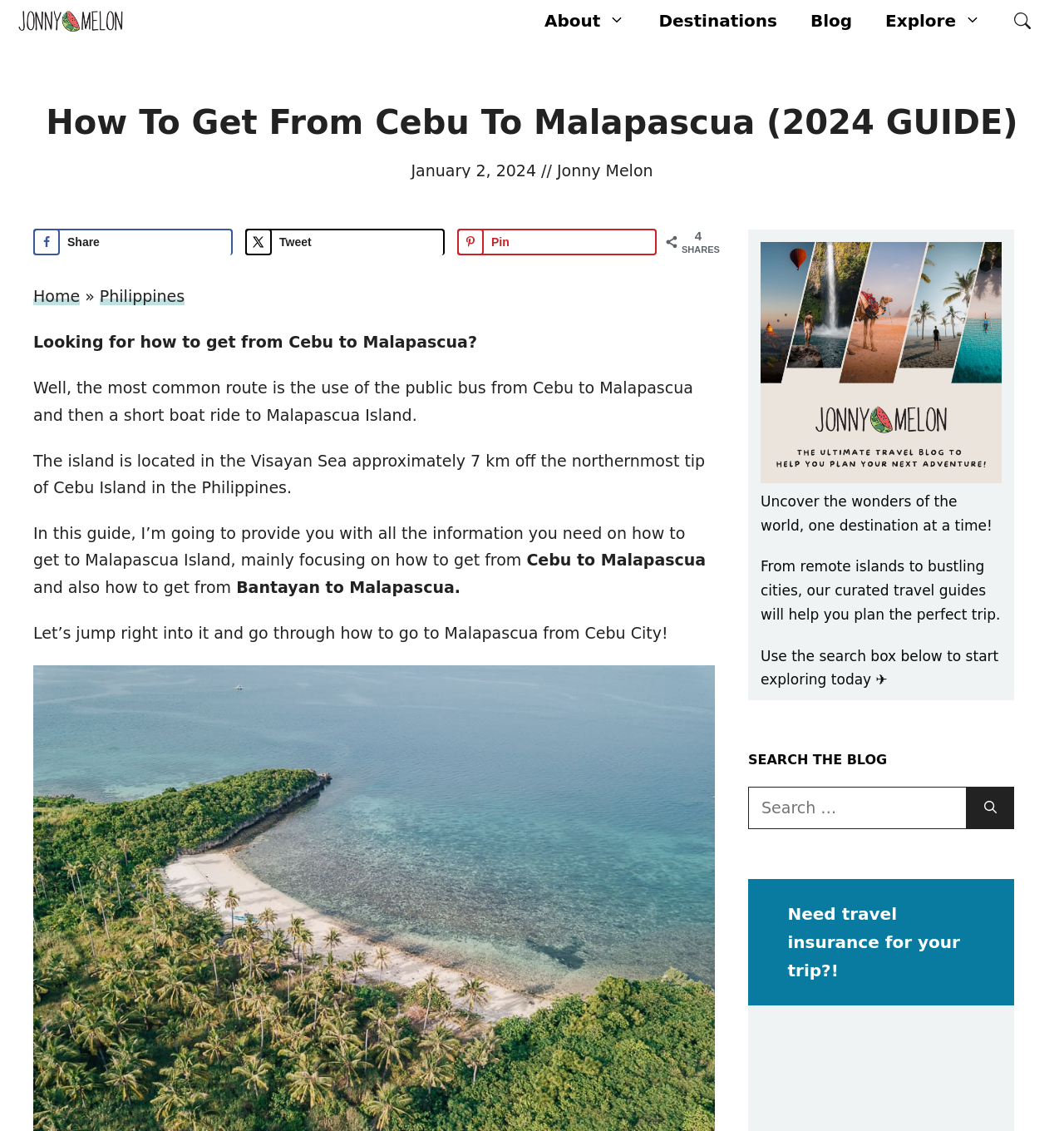Use a single word or phrase to answer the following:
What is the search box used for?

To search the blog